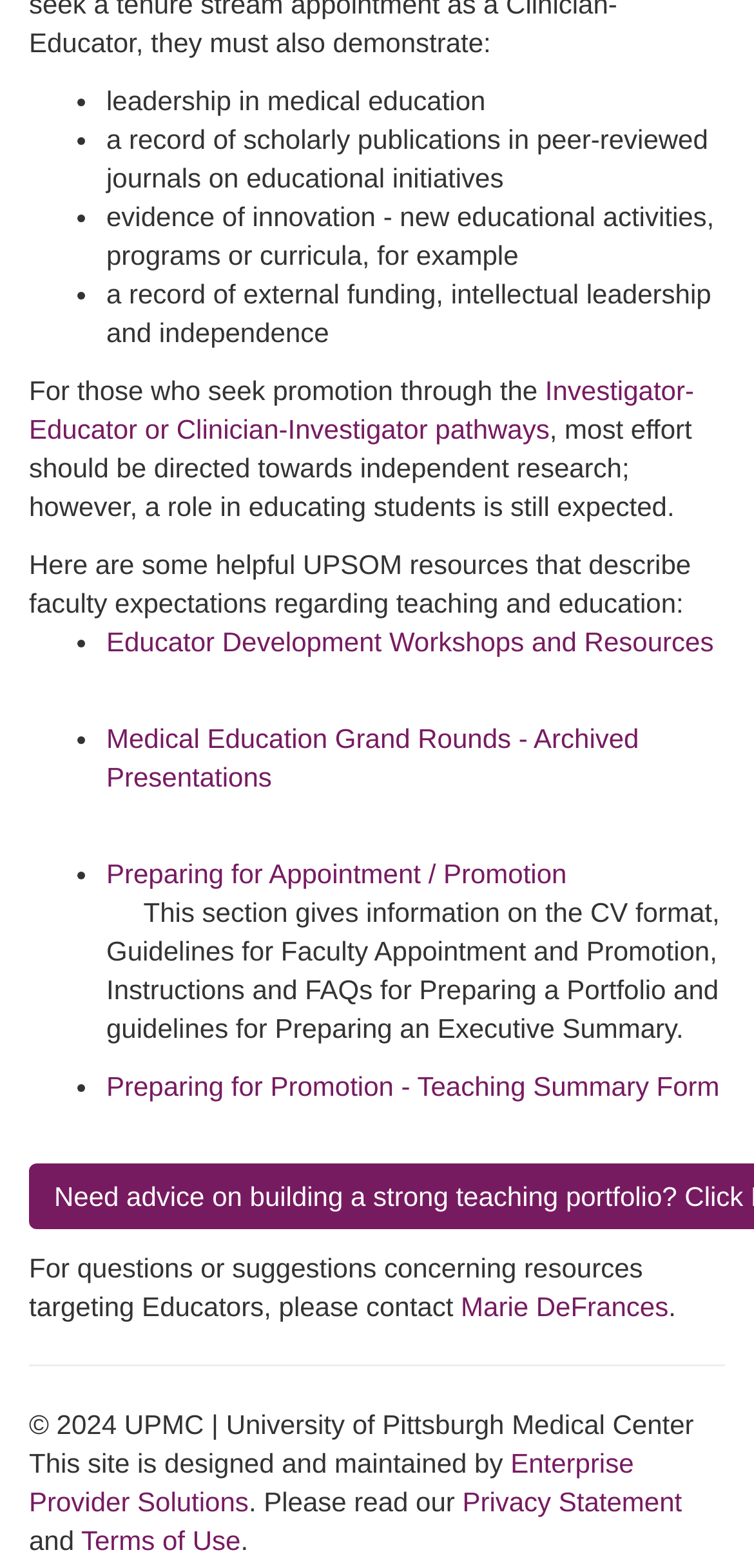Find the bounding box of the UI element described as: "Investigator-Educator or Clinician-Investigator pathways". The bounding box coordinates should be given as four float values between 0 and 1, i.e., [left, top, right, bottom].

[0.038, 0.239, 0.92, 0.283]